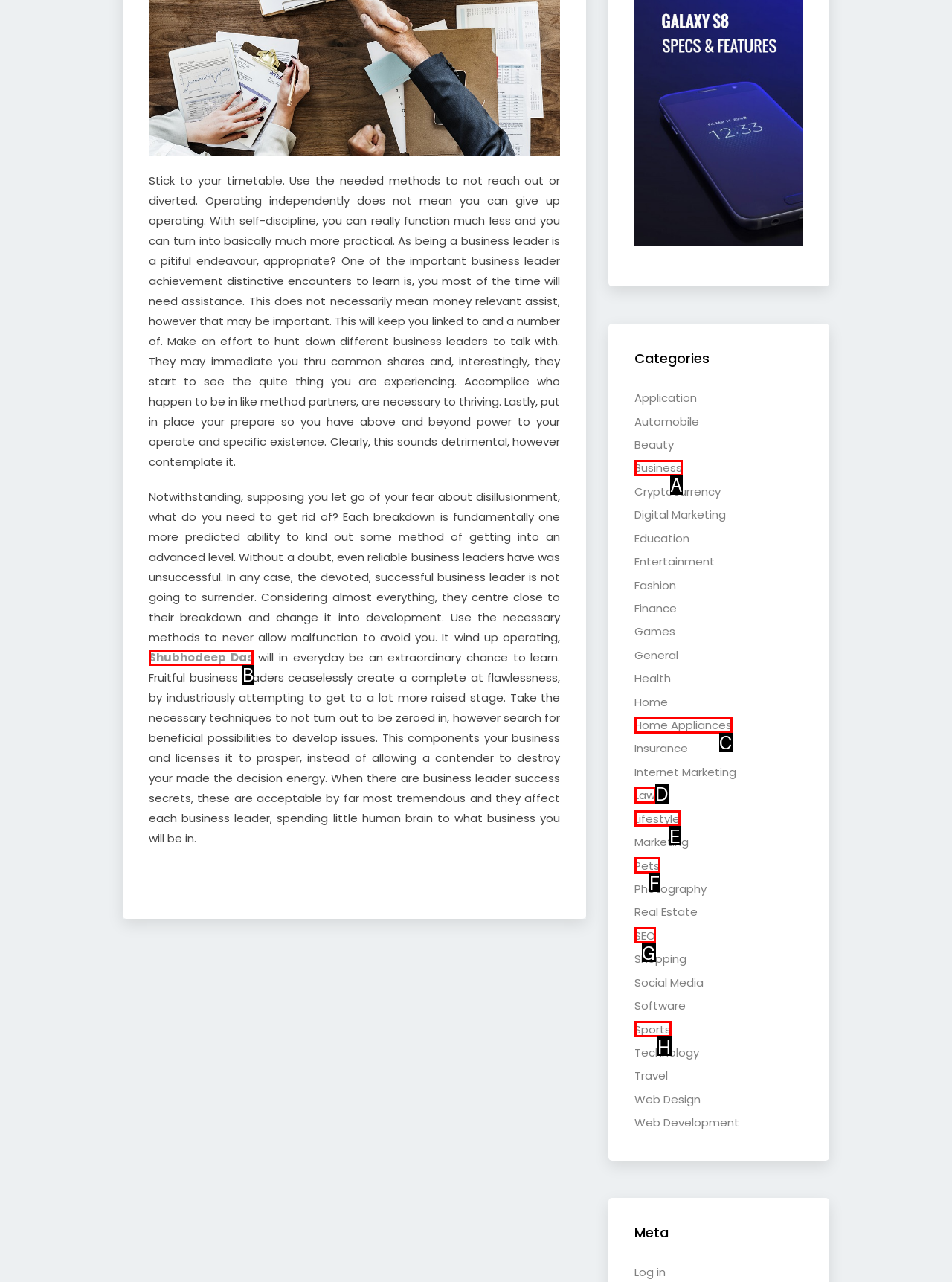Find the option that fits the given description: Business
Answer with the letter representing the correct choice directly.

A